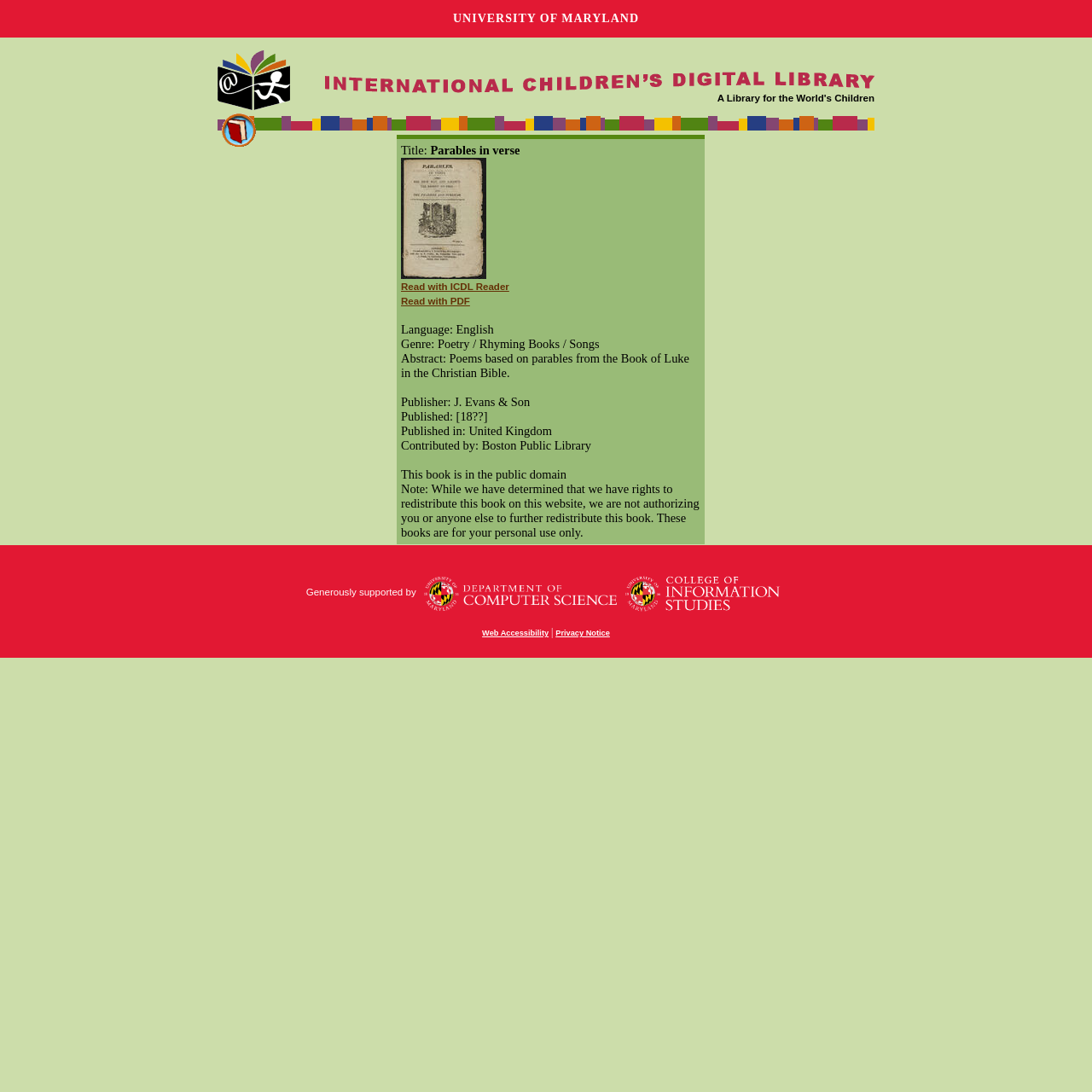What is the language of the book?
Look at the screenshot and provide an in-depth answer.

I found the StaticText 'Language: English' at [0.367, 0.295, 0.452, 0.308], which suggests that the language of the book is English.